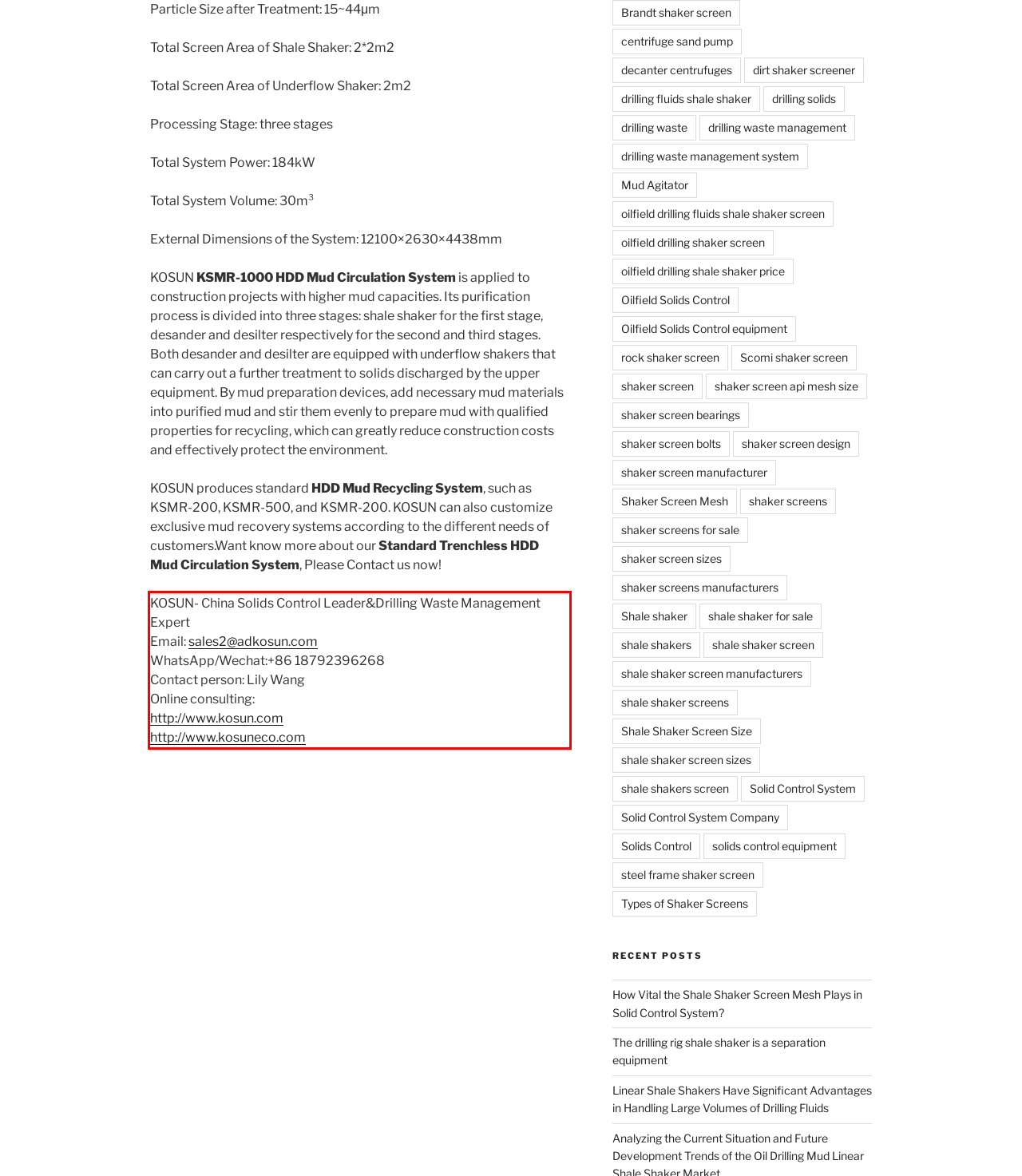Look at the webpage screenshot and recognize the text inside the red bounding box.

KOSUN- China Solids Control Leader&Drilling Waste Management Expert Email: sales2@adkosun.com WhatsApp/Wechat:+86 18792396268 Contact person: Lily Wang Online consulting: http://www.kosun.com http://www.kosuneco.com